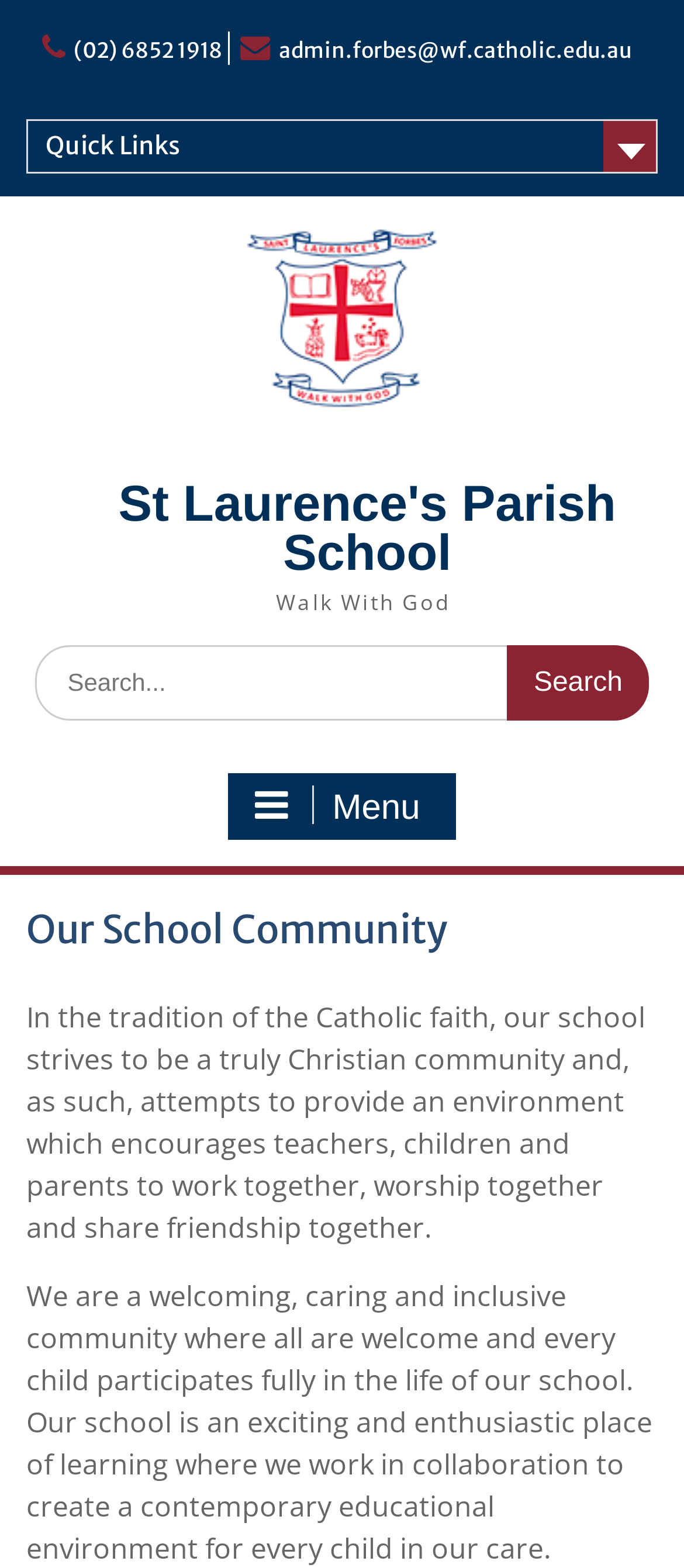What is the phone number of the school?
Please provide a single word or phrase as your answer based on the screenshot.

(02) 6852 1918